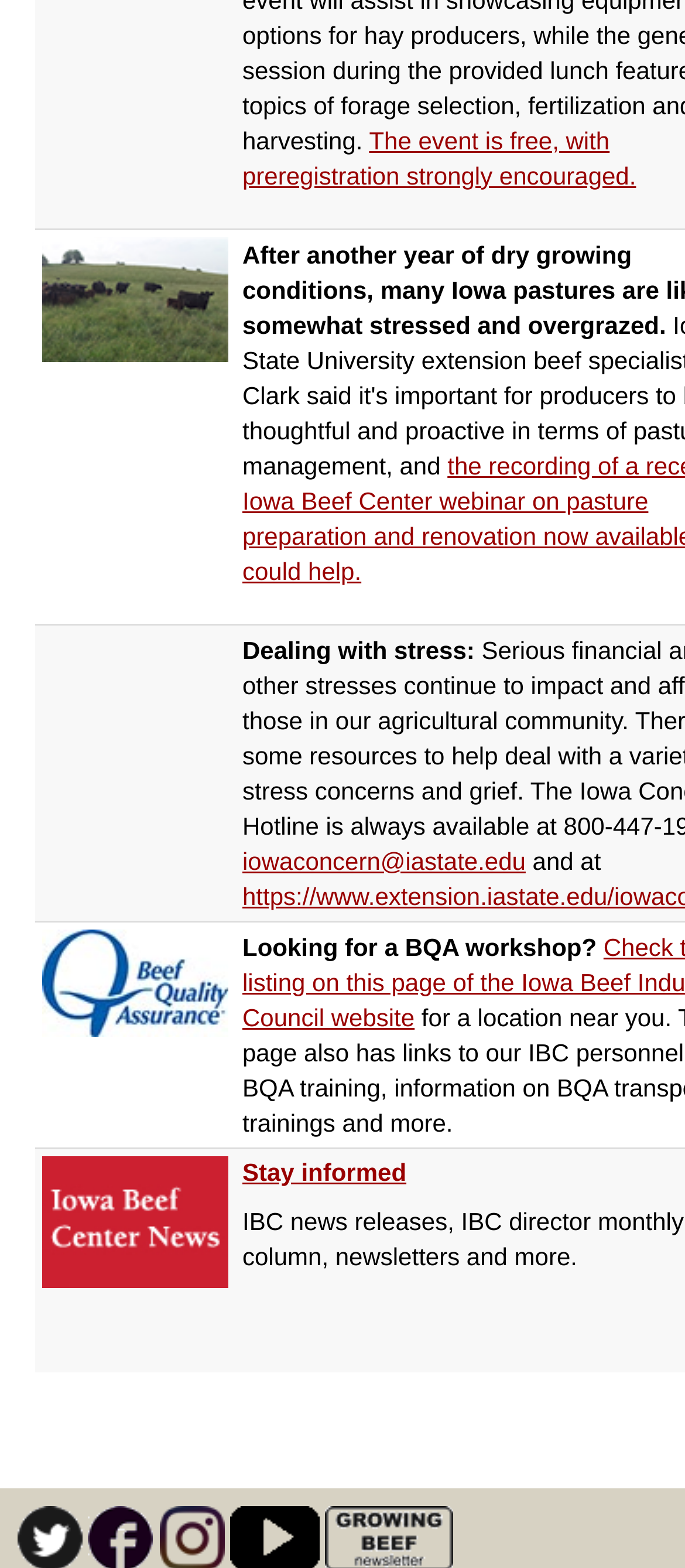Please indicate the bounding box coordinates for the clickable area to complete the following task: "visit supportuw.org". The coordinates should be specified as four float numbers between 0 and 1, i.e., [left, top, right, bottom].

None